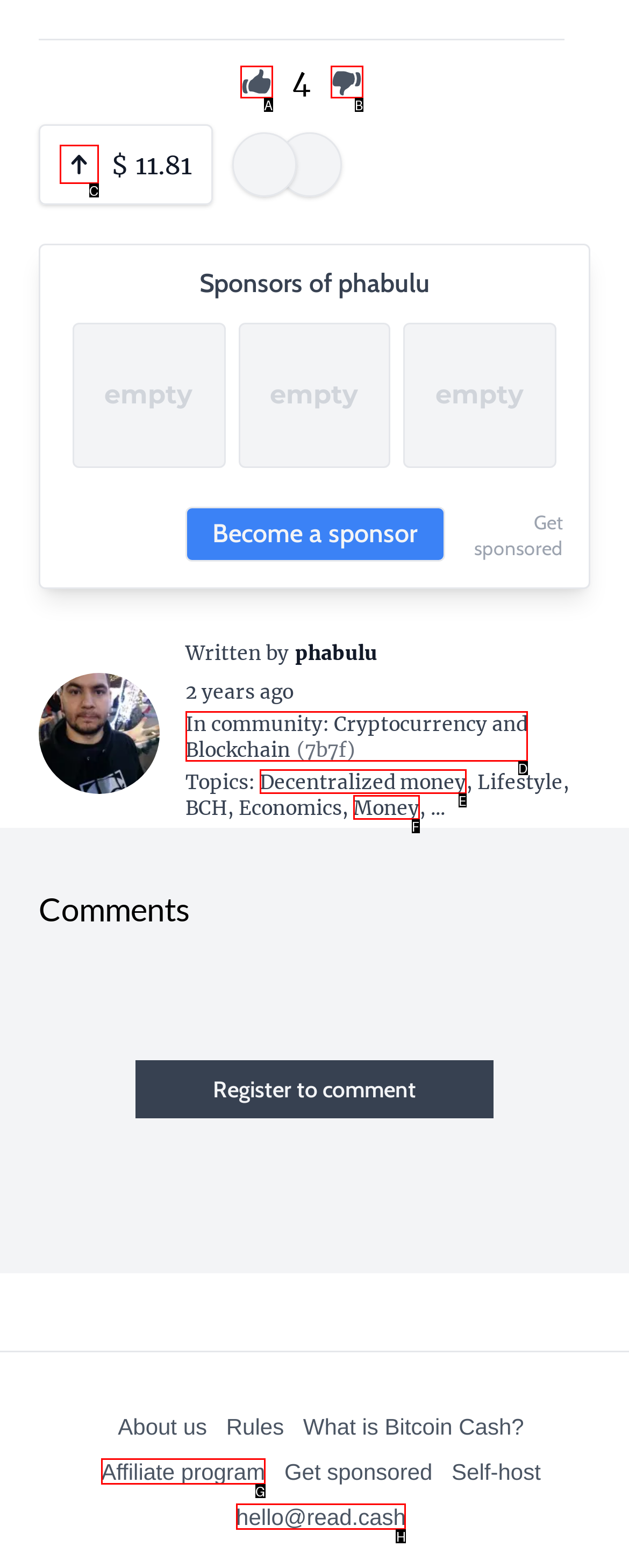Identify the HTML element that corresponds to the description: Cryptocurrency and Blockchain(7b7f) Provide the letter of the matching option directly from the choices.

D